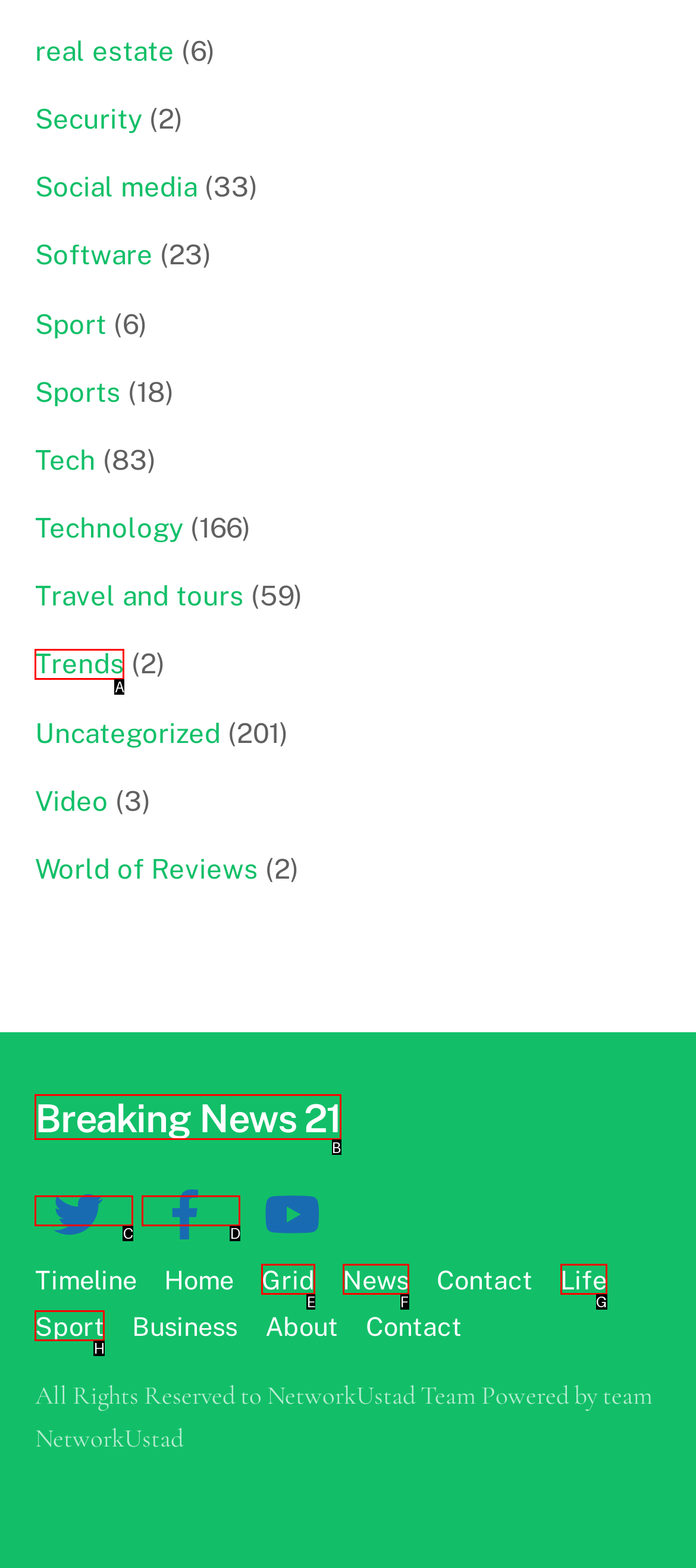Determine the correct UI element to click for this instruction: Read the 'Breaking News 21' article. Respond with the letter of the chosen element.

B